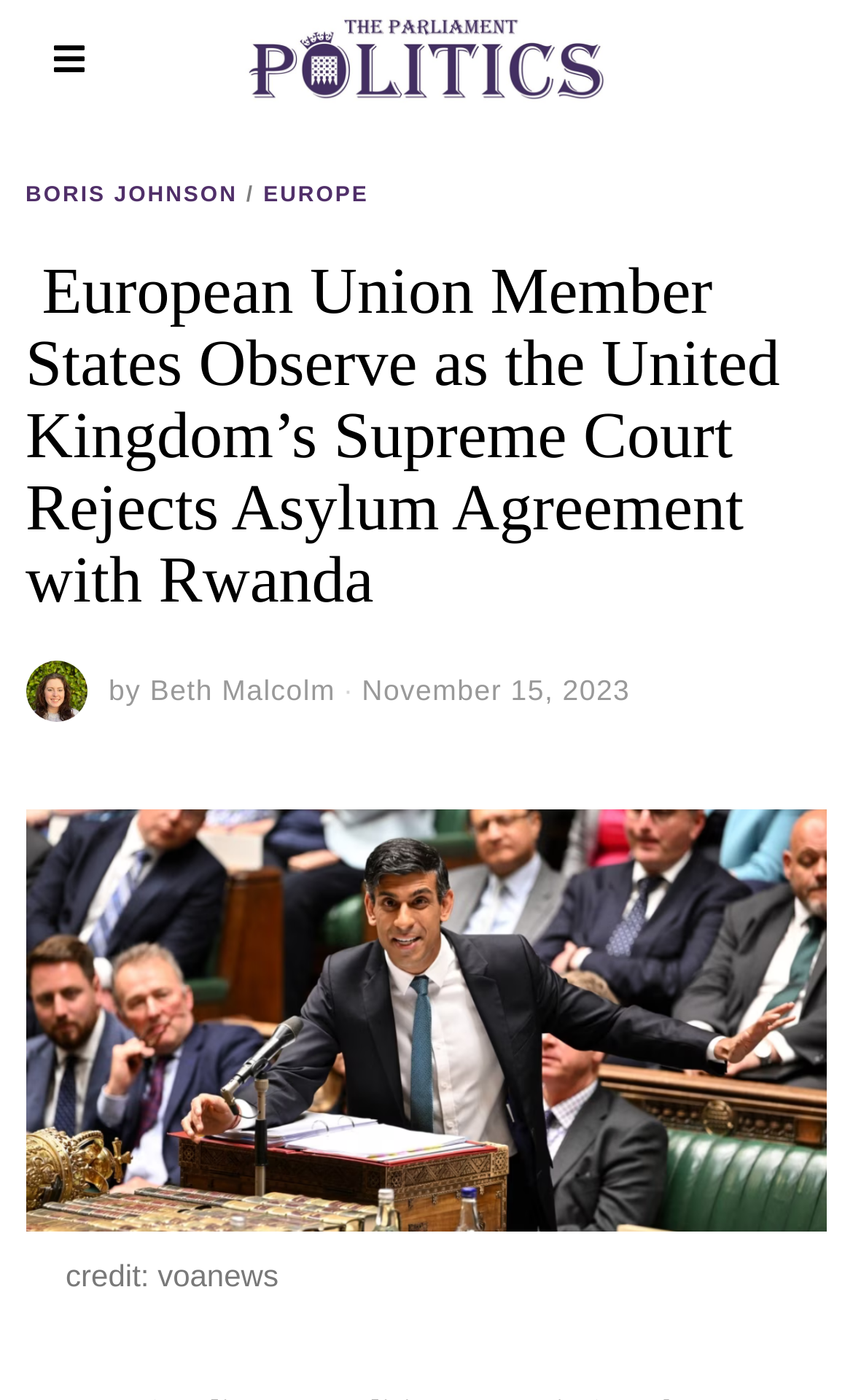Who is the author of the article?
Look at the image and answer with only one word or phrase.

Beth Malcolm